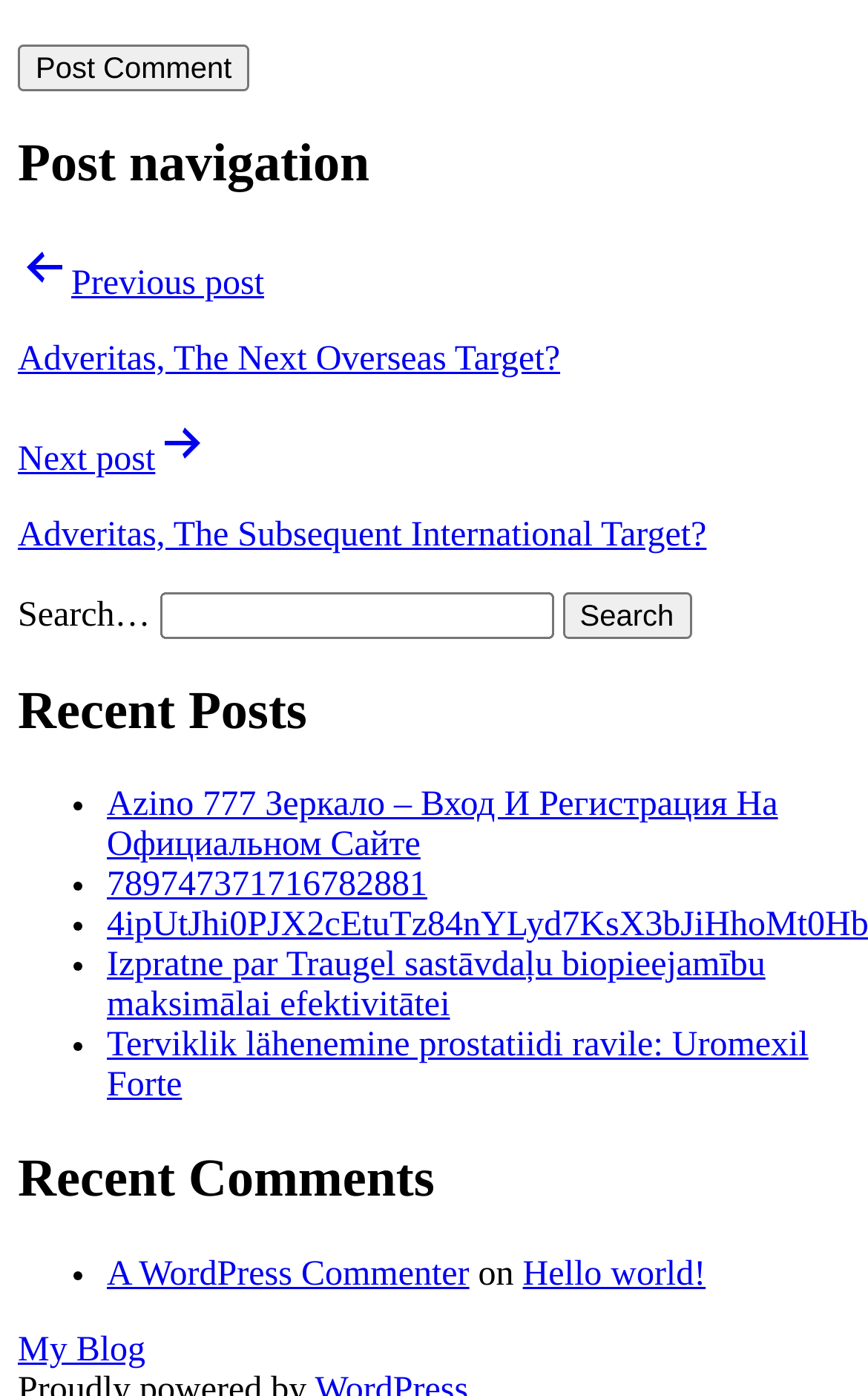How many recent posts are listed?
Provide a short answer using one word or a brief phrase based on the image.

4